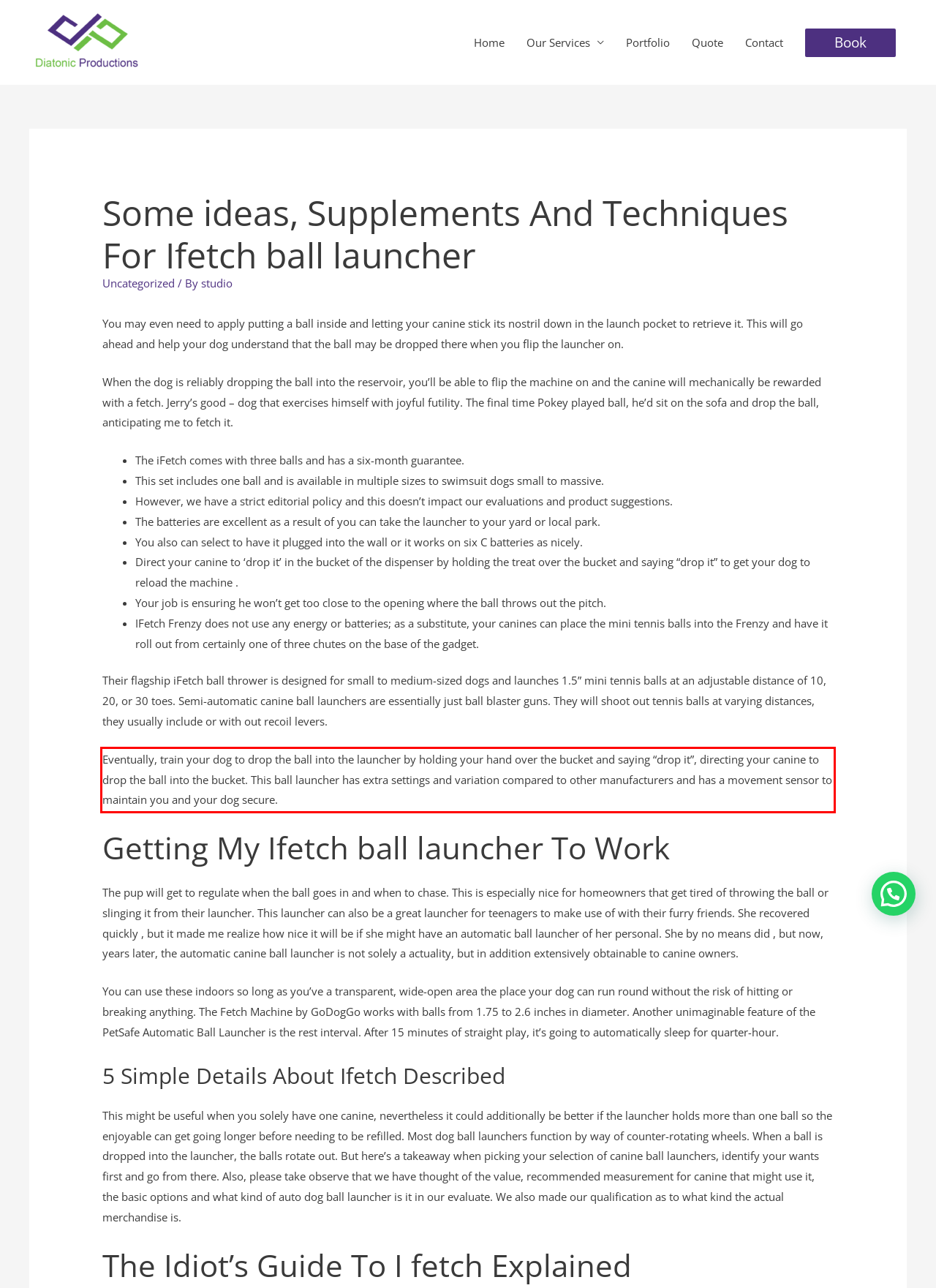Look at the provided screenshot of the webpage and perform OCR on the text within the red bounding box.

Eventually, train your dog to drop the ball into the launcher by holding your hand over the bucket and saying “drop it”, directing your canine to drop the ball into the bucket. This ball launcher has extra settings and variation compared to other manufacturers and has a movement sensor to maintain you and your dog secure.